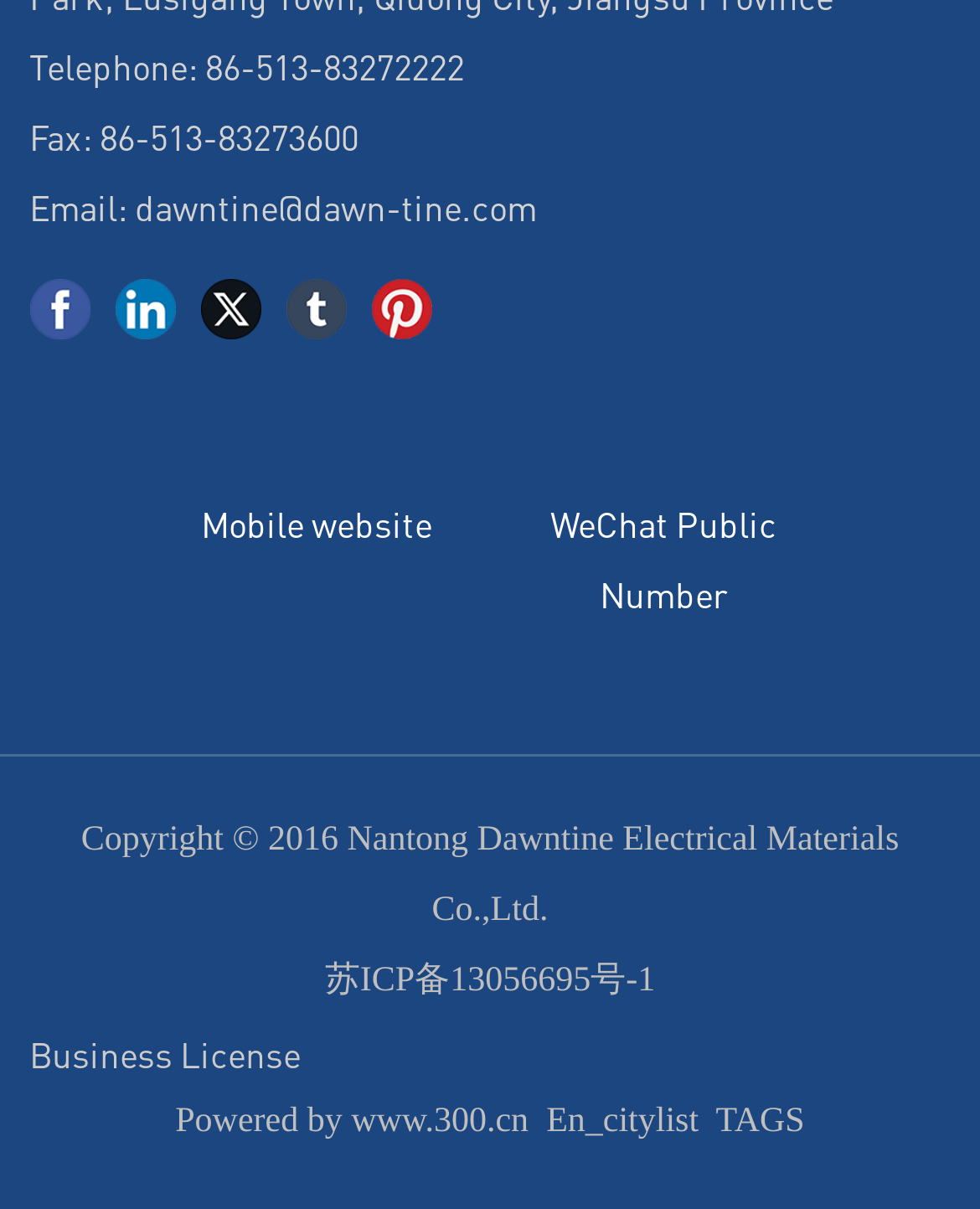Please find the bounding box coordinates of the clickable region needed to complete the following instruction: "Send an email". The bounding box coordinates must consist of four float numbers between 0 and 1, i.e., [left, top, right, bottom].

[0.138, 0.152, 0.548, 0.189]